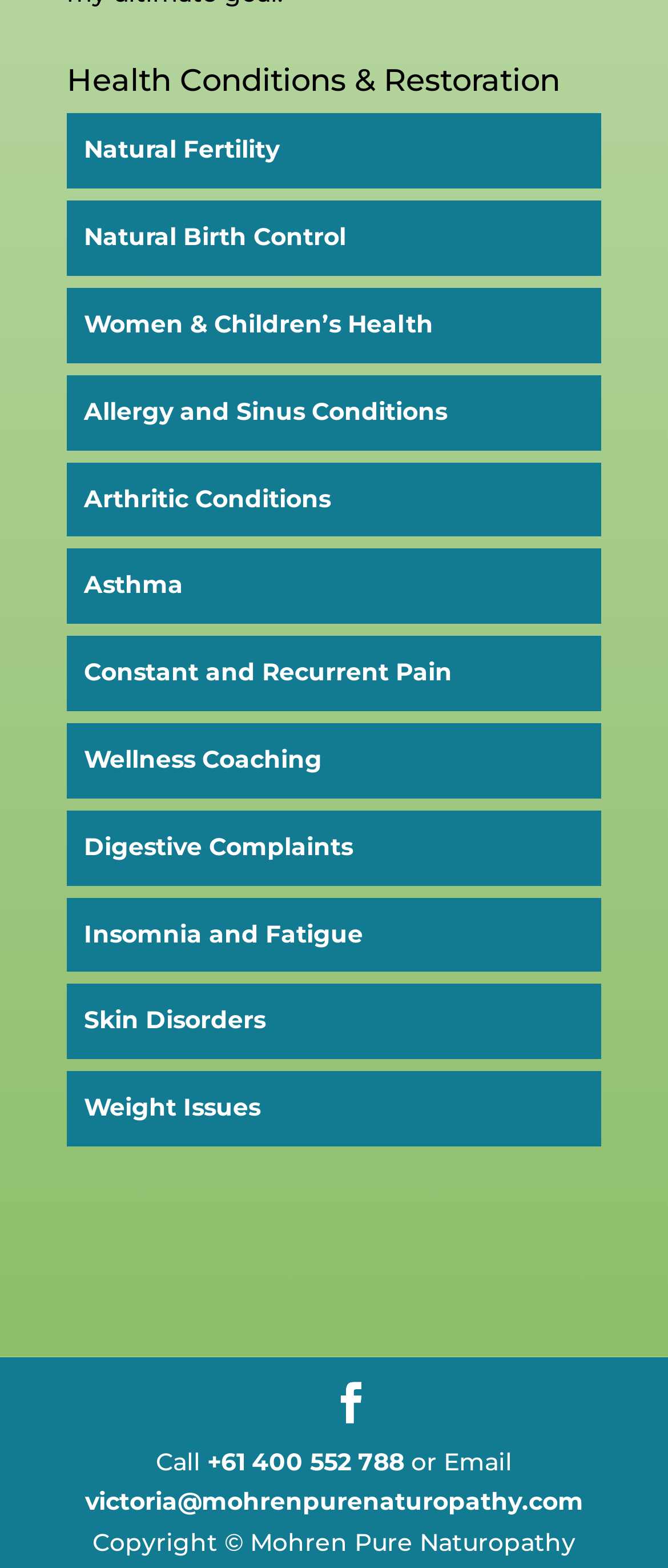What is the purpose of the webpage?
Analyze the screenshot and provide a detailed answer to the question.

By analyzing the links and text on the webpage, I inferred that the webpage is related to naturopathy services, providing information and contact details for various health conditions and restoration services.